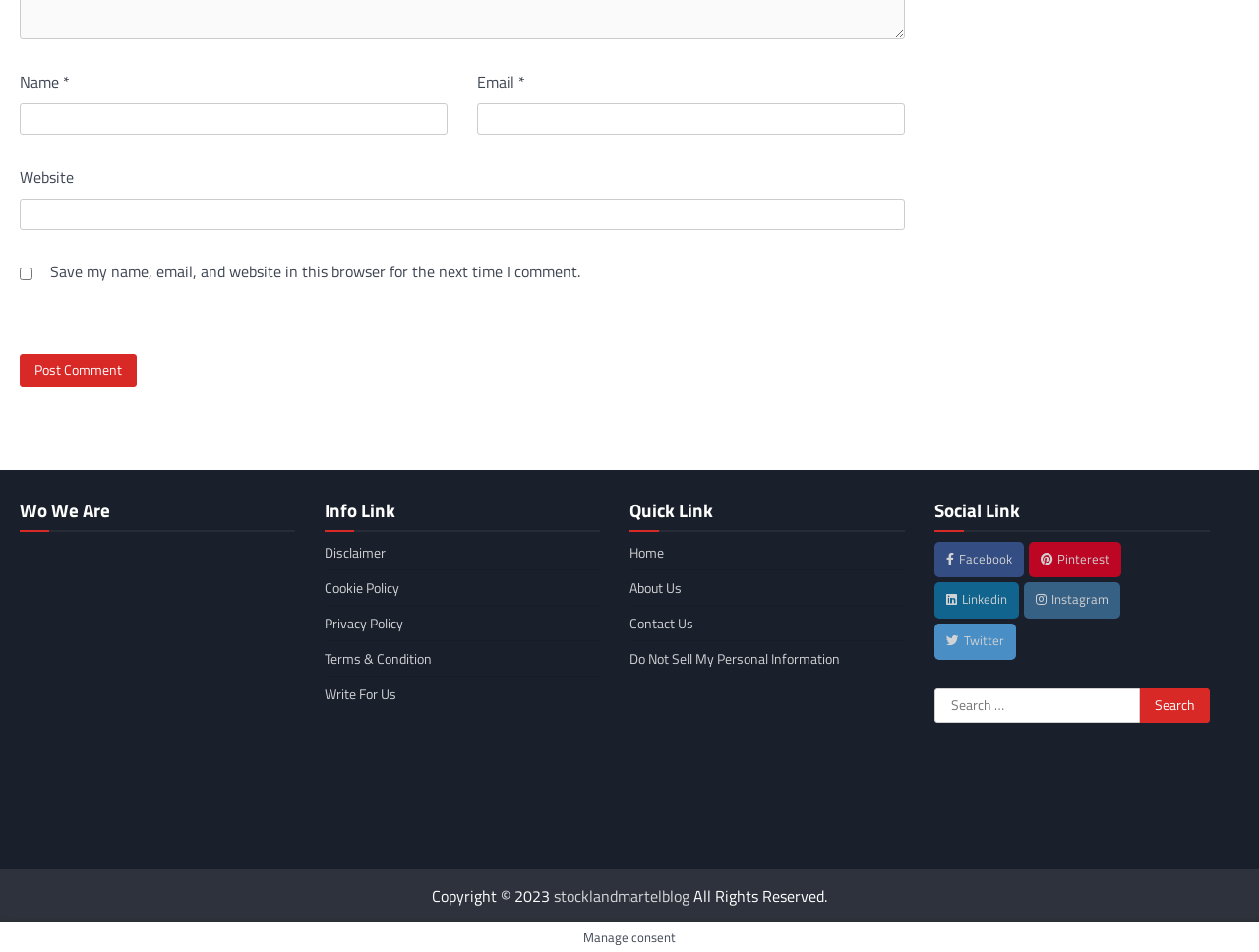What is the copyright year mentioned at the bottom of the page?
Based on the image, respond with a single word or phrase.

2023